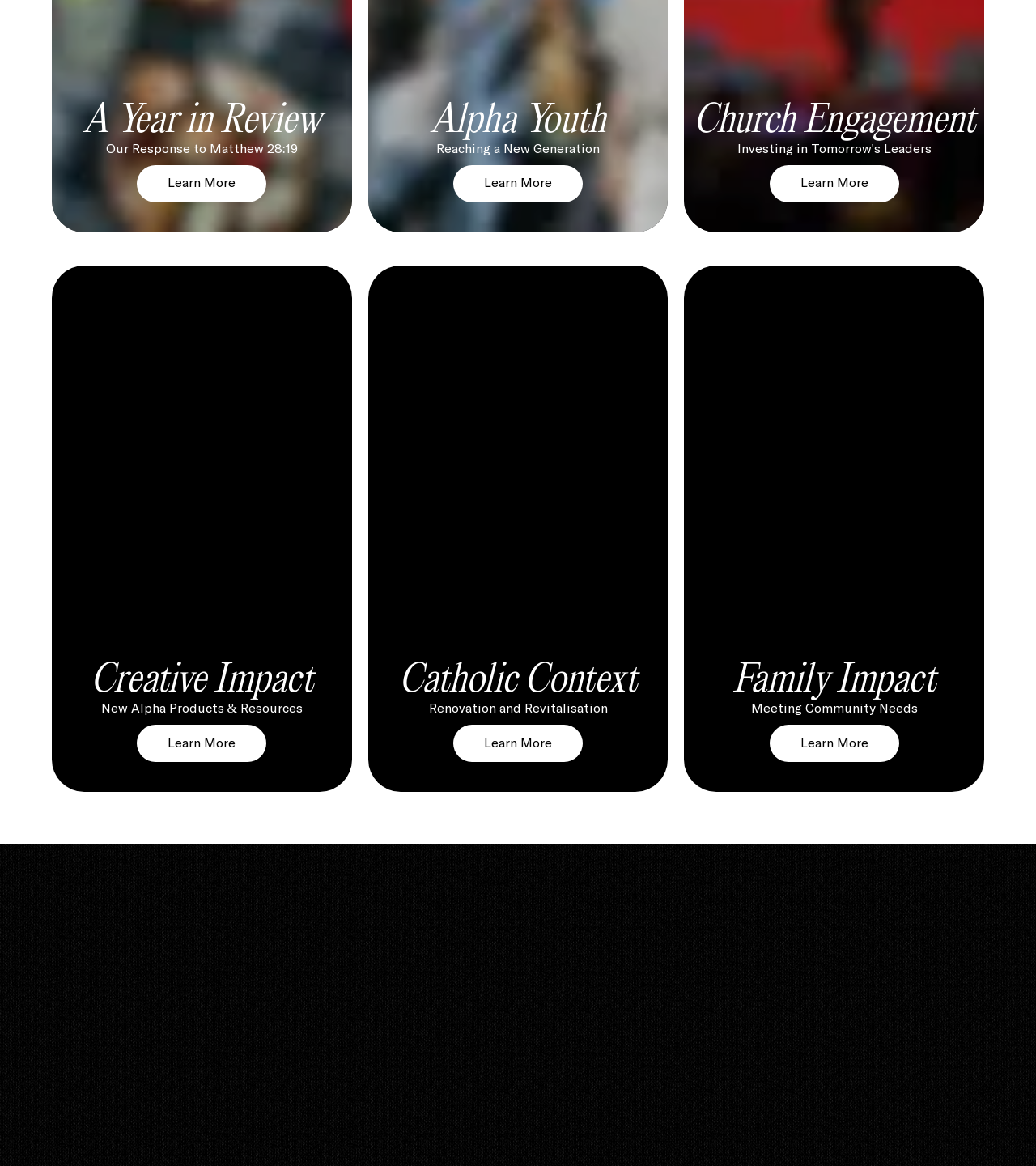Identify and provide the bounding box for the element described by: "Learn More".

[0.132, 0.622, 0.257, 0.654]